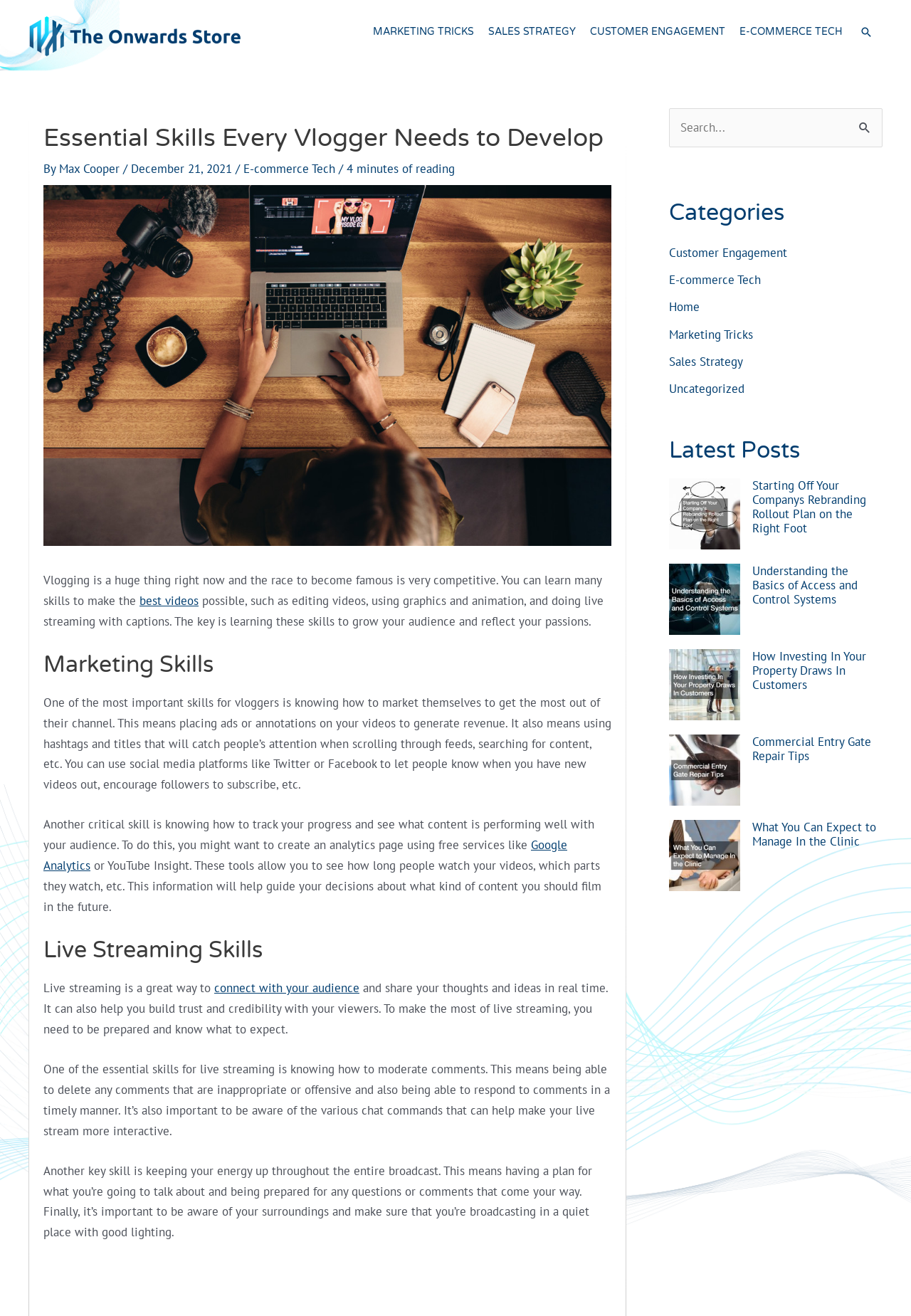Please reply to the following question using a single word or phrase: 
What is the author of the article?

Max Cooper